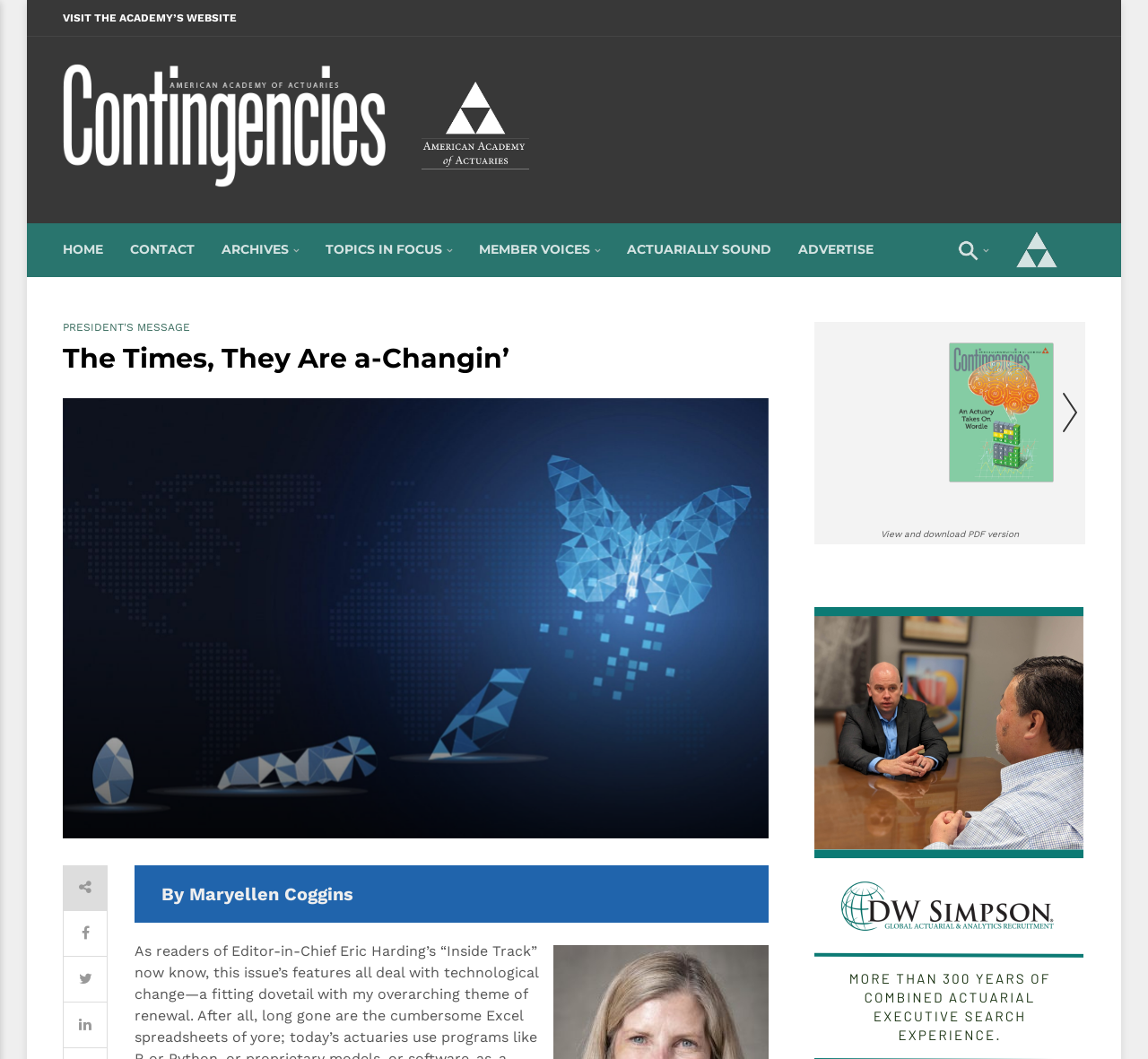What is the name of the author of the article?
Using the picture, provide a one-word or short phrase answer.

Maryellen Coggins